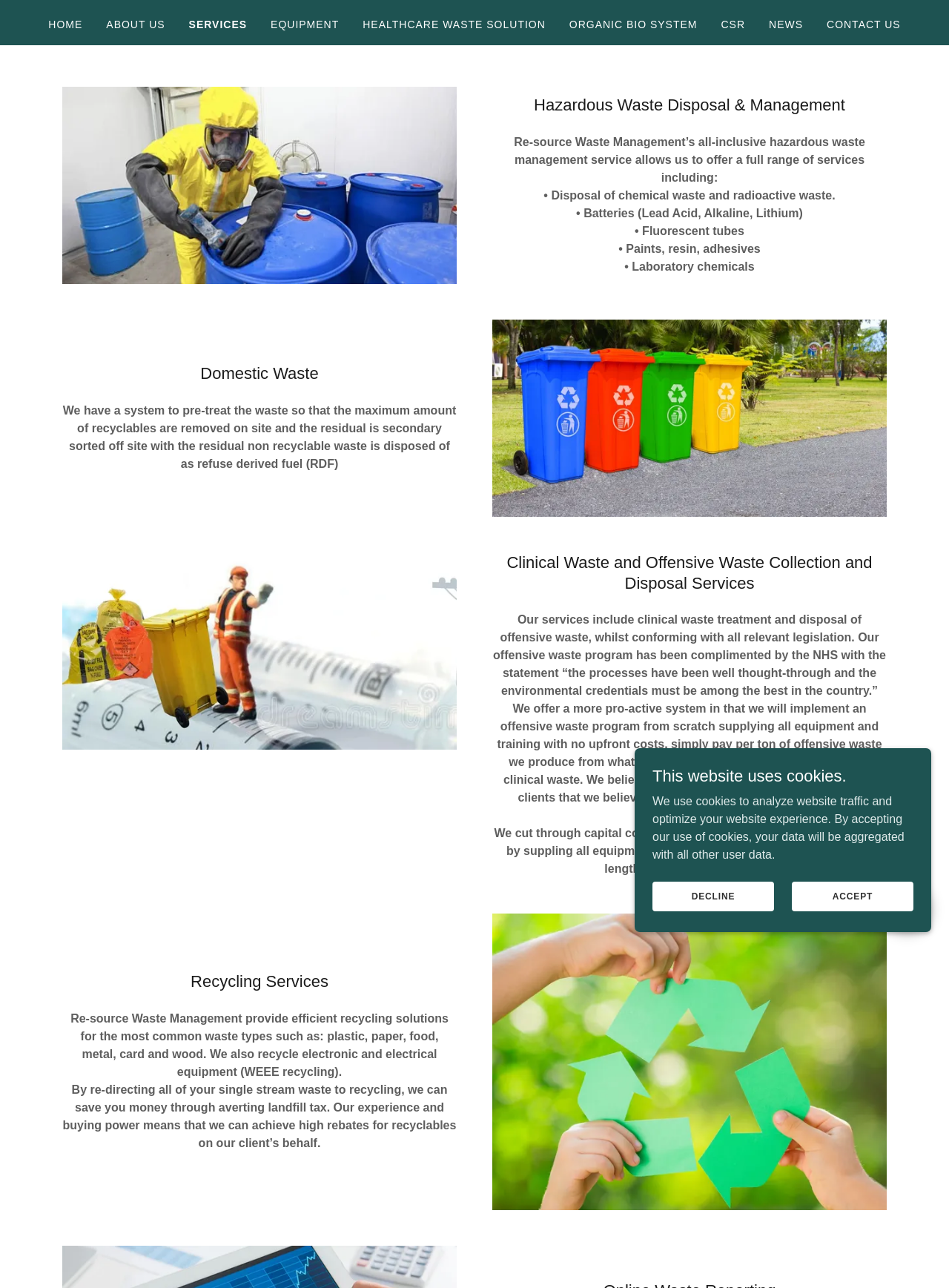Based on the image, please elaborate on the answer to the following question:
What is included in the company's clinical waste treatment and disposal services?

The company's clinical waste treatment and disposal services include the treatment and disposal of offensive waste, whilst conforming with all relevant legislation. The company's offensive waste program has been complimented by the NHS with the statement 'the processes have been well thought-through and the environmental credentials must be among the best in the country'.